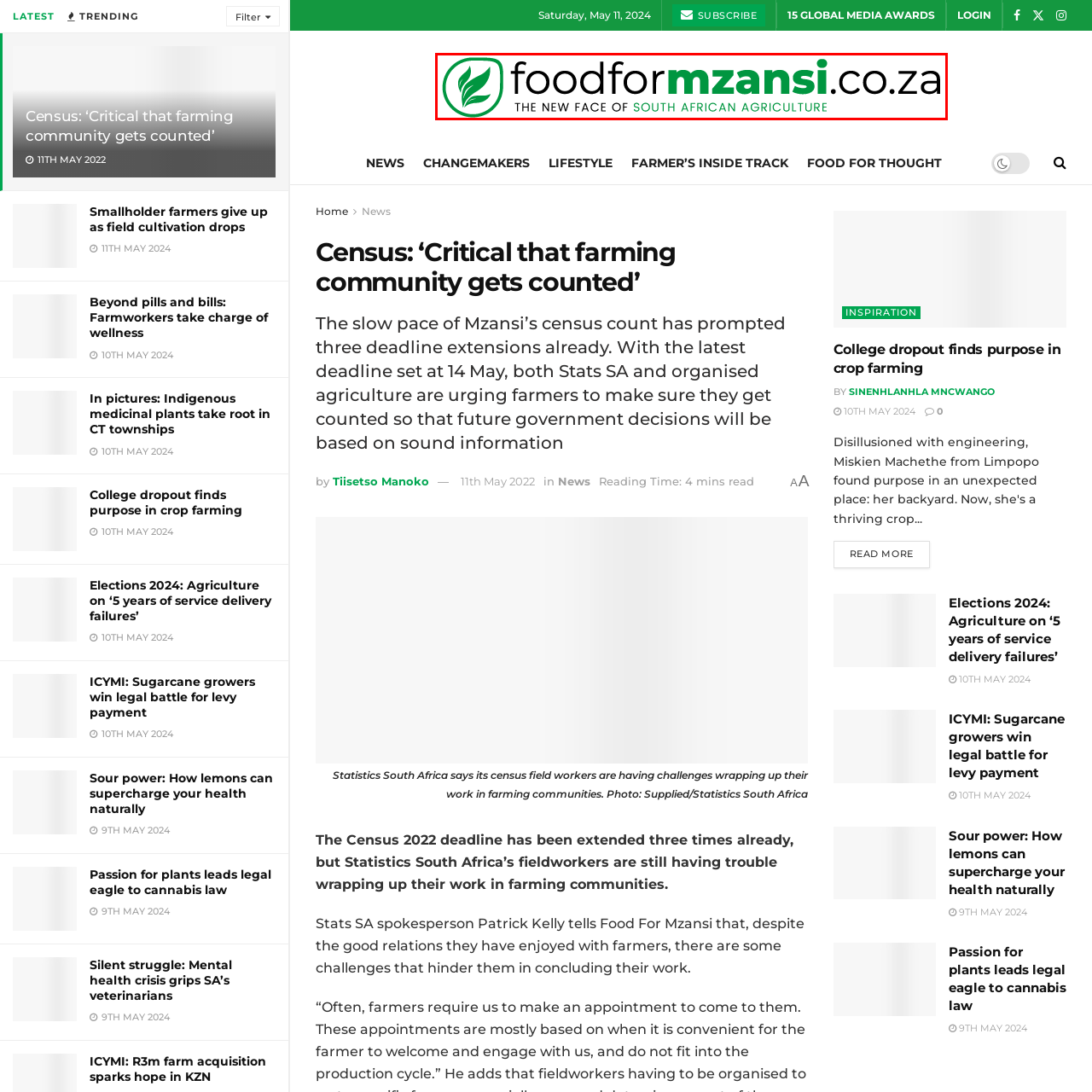What is the primary focus of Food For Mzansi?
Focus on the section of the image encased in the red bounding box and provide a detailed answer based on the visual details you find.

The tagline of Food For Mzansi emphasizes its mission to elevate the voices and concerns of South African farmers, particularly in light of ongoing census efforts, indicating that the primary focus of the organization is to support the farming community in South Africa.